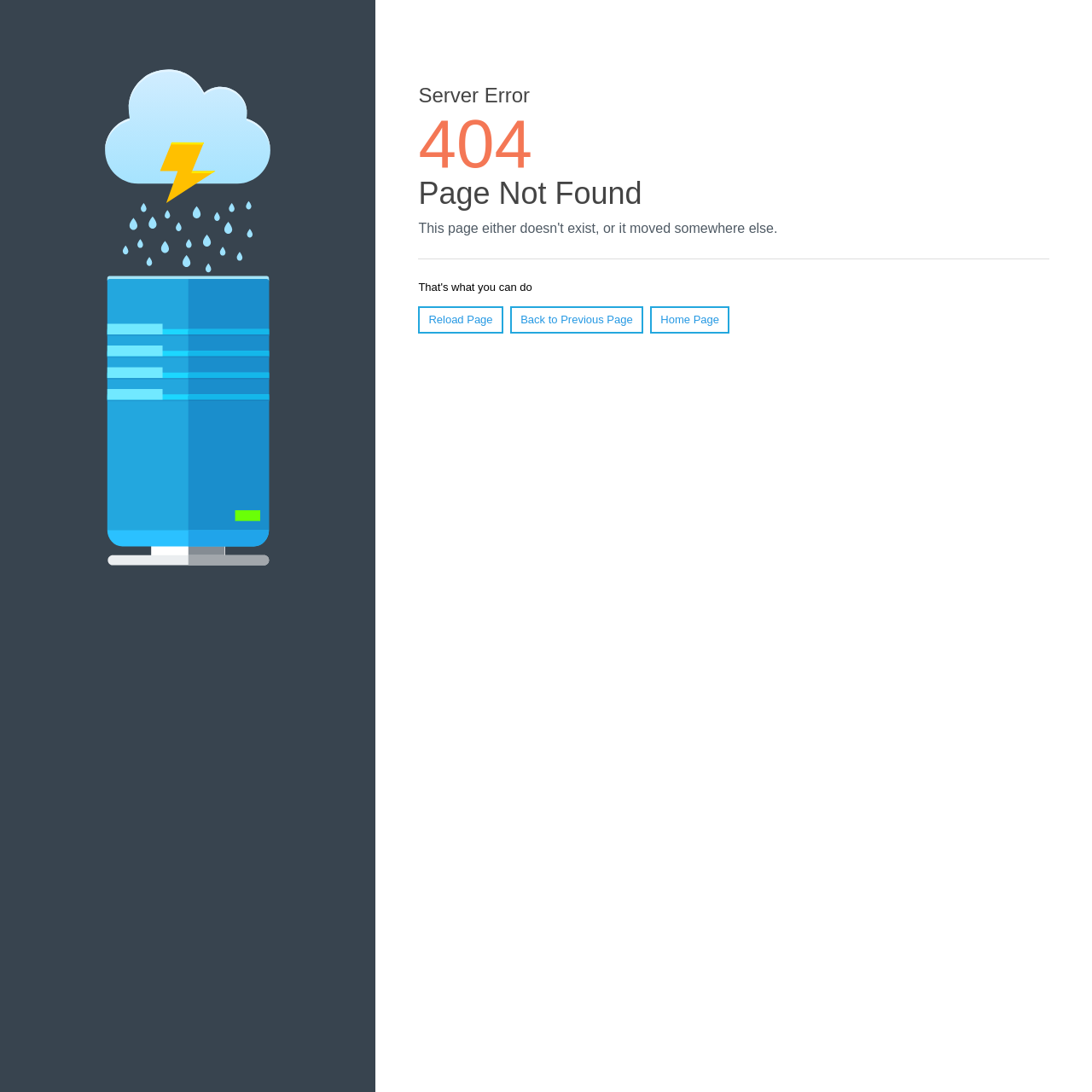Determine the bounding box coordinates in the format (top-left x, top-left y, bottom-right x, bottom-right y). Ensure all values are floating point numbers between 0 and 1. Identify the bounding box of the UI element described by: Home Page

[0.596, 0.28, 0.668, 0.305]